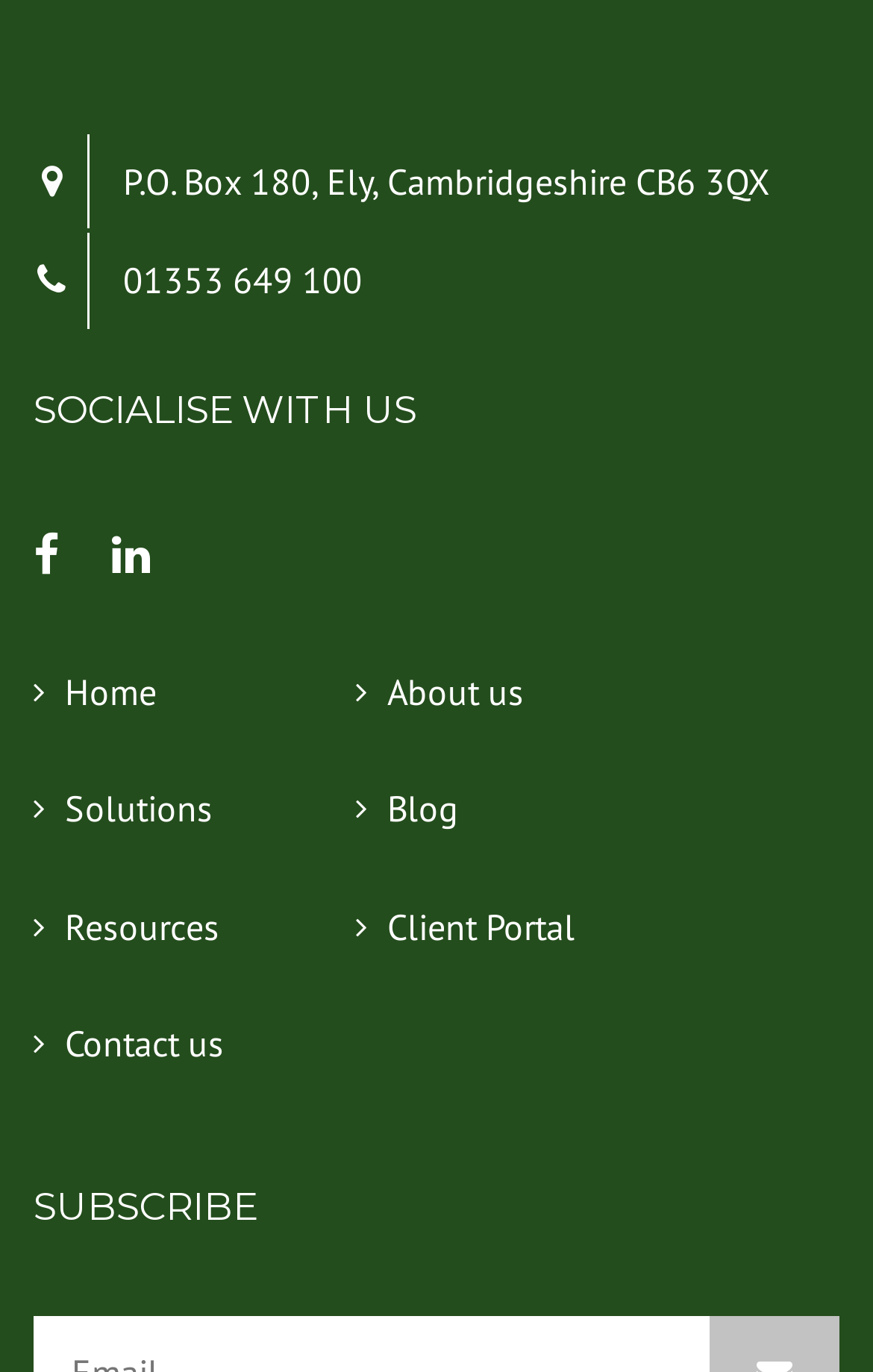What is the address?
Please utilize the information in the image to give a detailed response to the question.

I found the address by looking at the StaticText element with the text 'P.O. Box 180, Ely, Cambridgeshire CB6 3QX' which is located at the top of the page.